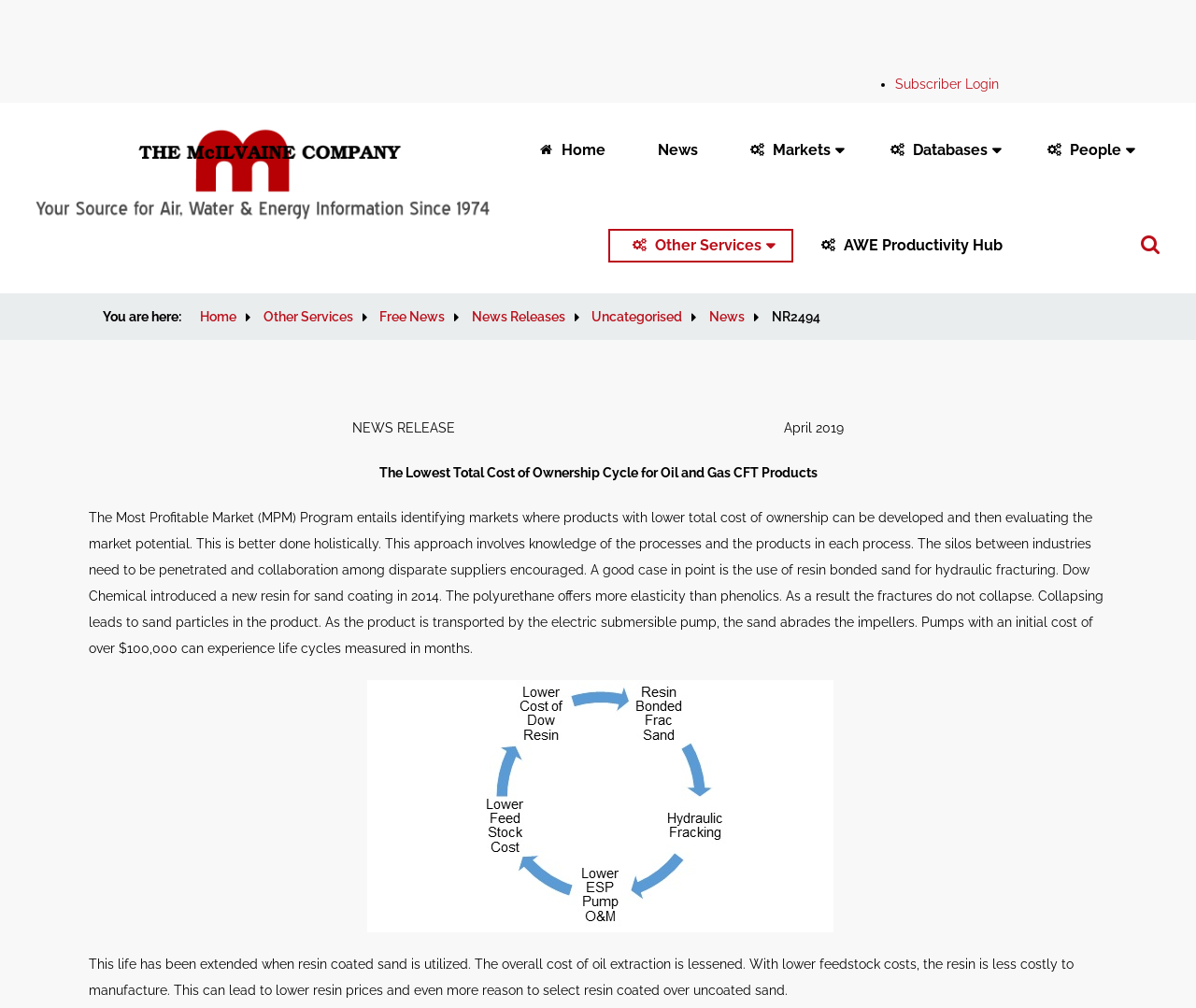What is the category of the news release?
Please provide a single word or phrase as the answer based on the screenshot.

Uncategorised